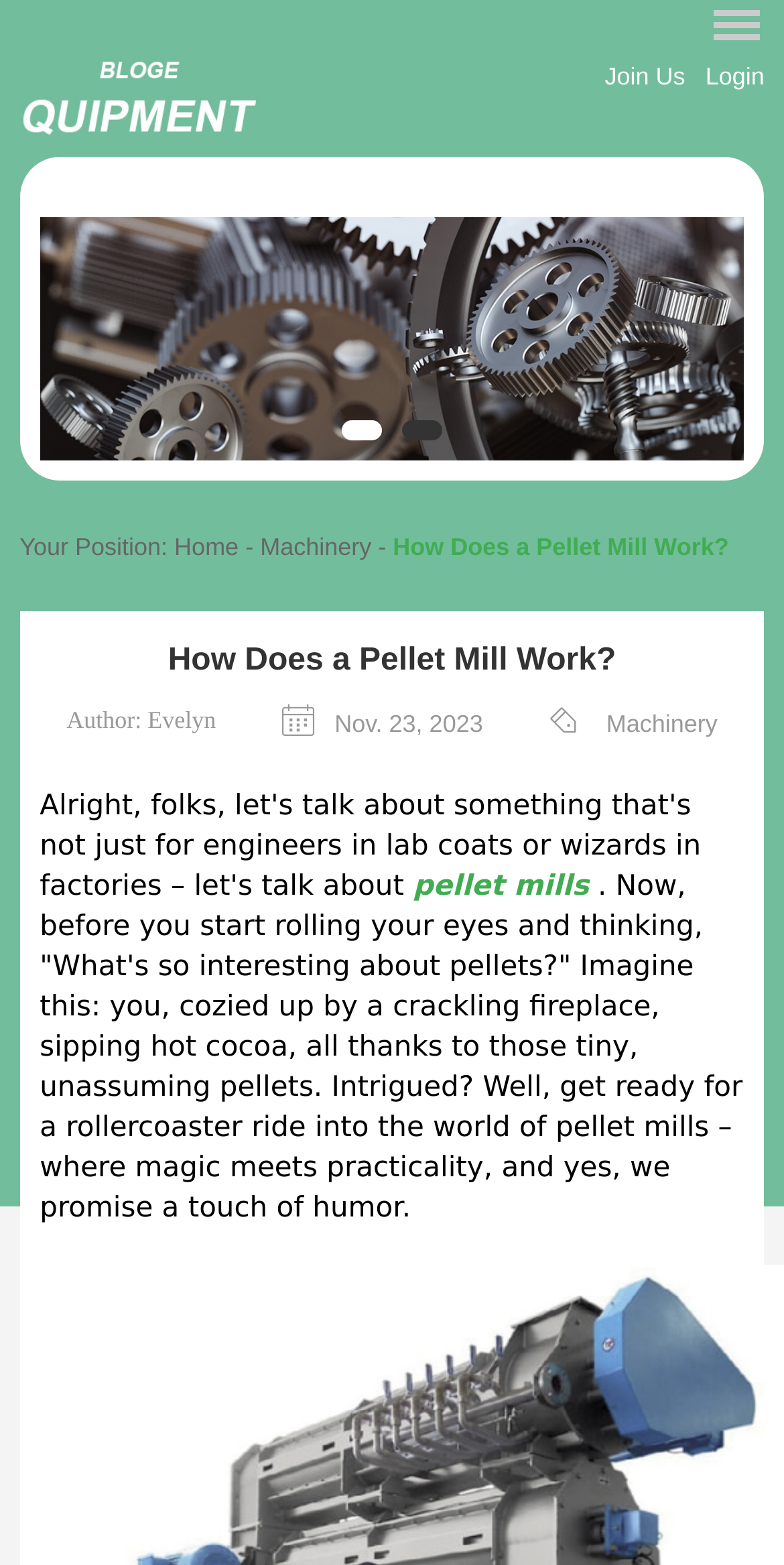What is the purpose of pellet mills?
Observe the image and answer the question with a one-word or short phrase response.

to transform raw materials into pellets